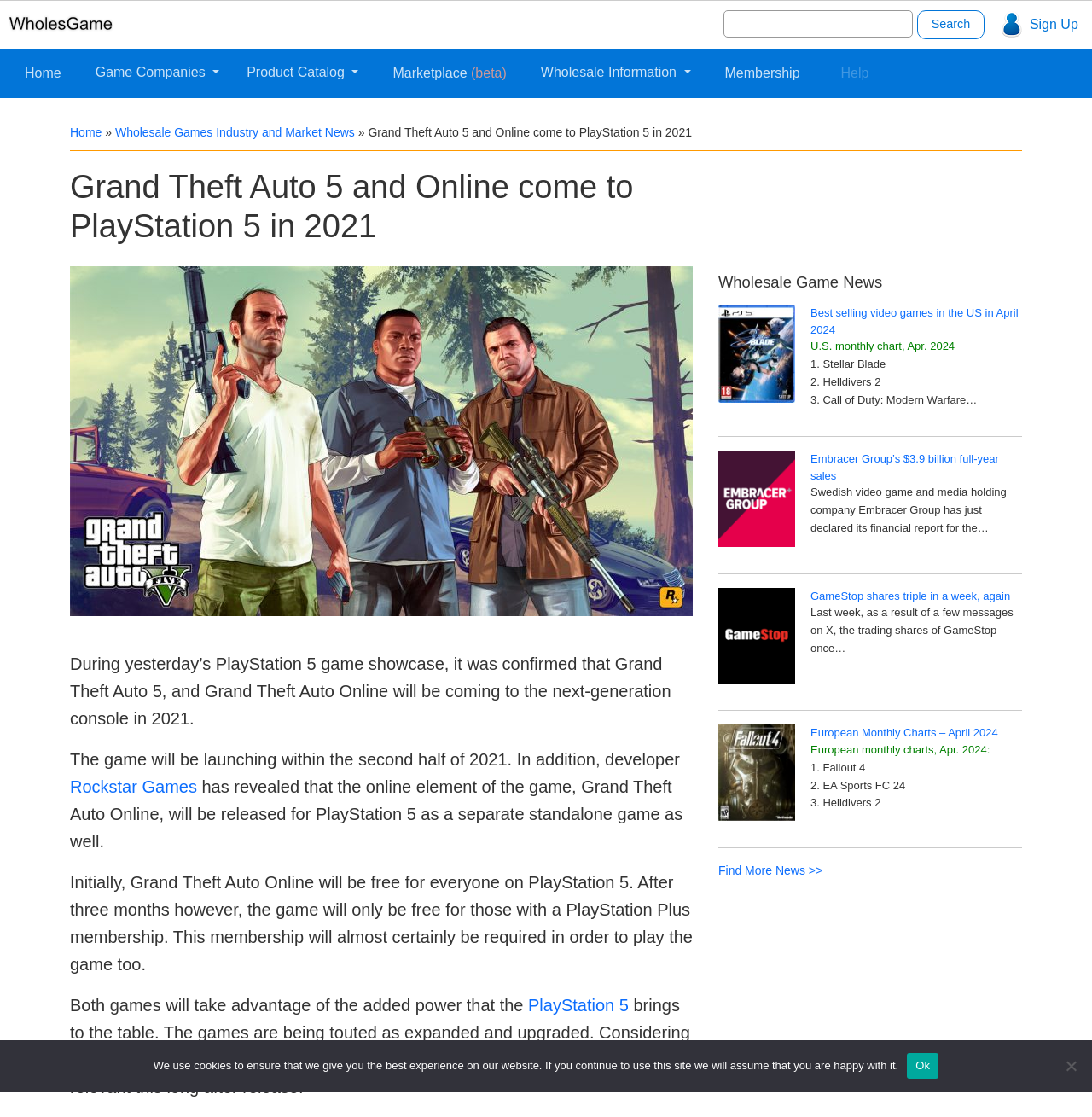Please find the bounding box coordinates of the element's region to be clicked to carry out this instruction: "Sign up for an account".

[0.943, 0.015, 0.987, 0.028]